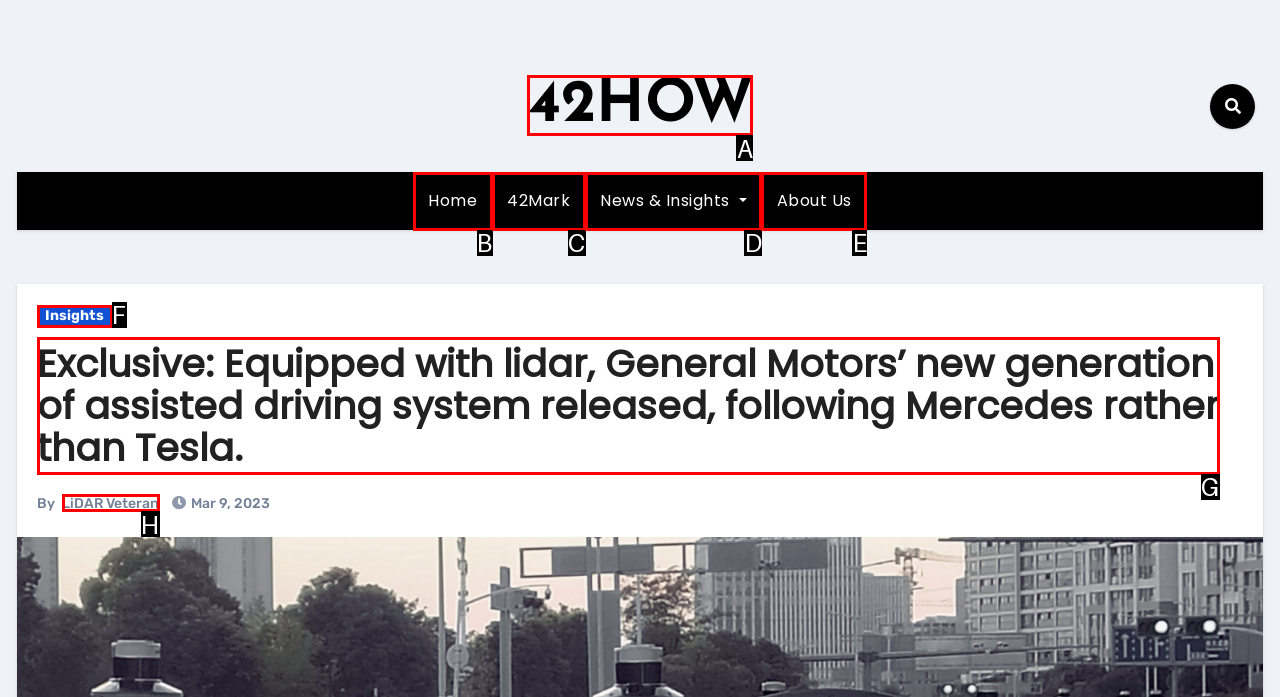Which lettered option should be clicked to achieve the task: go to 42HOW? Choose from the given choices.

A